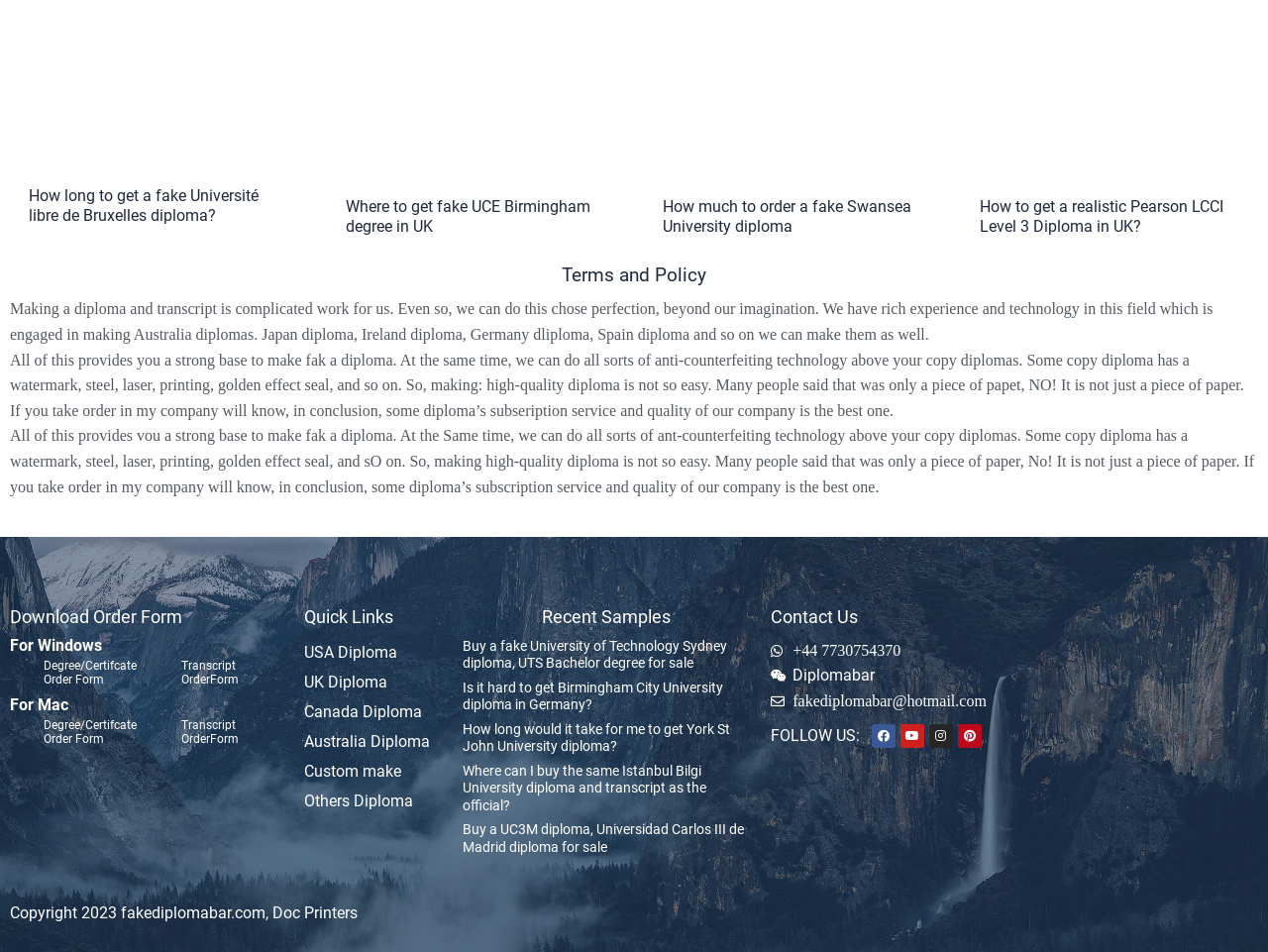What is the purpose of the 'Download Order Form' section?
Answer the question with a single word or phrase, referring to the image.

To download order forms